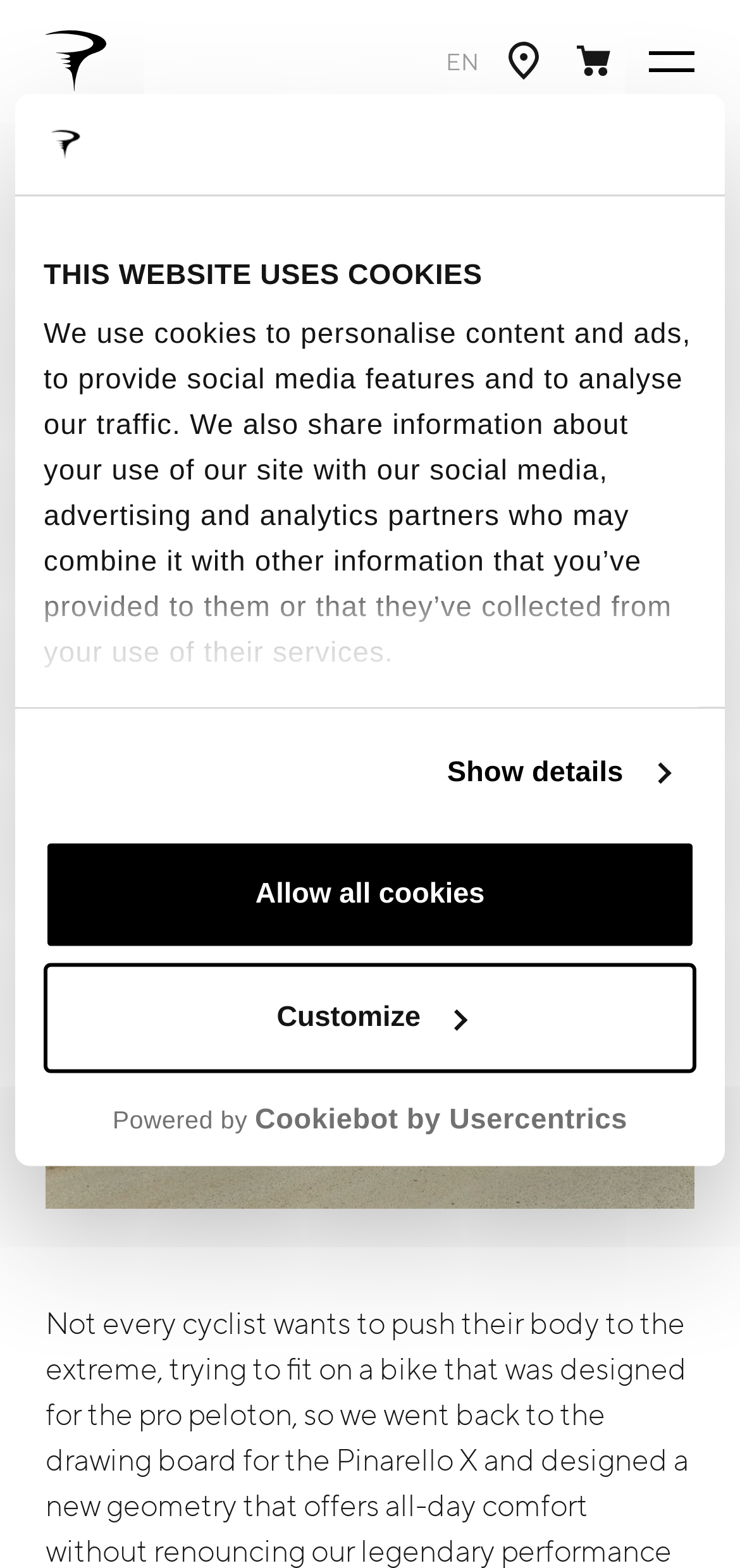What is the name of the frame mentioned on the webpage?
Please provide a single word or phrase answer based on the image.

Pinarello X